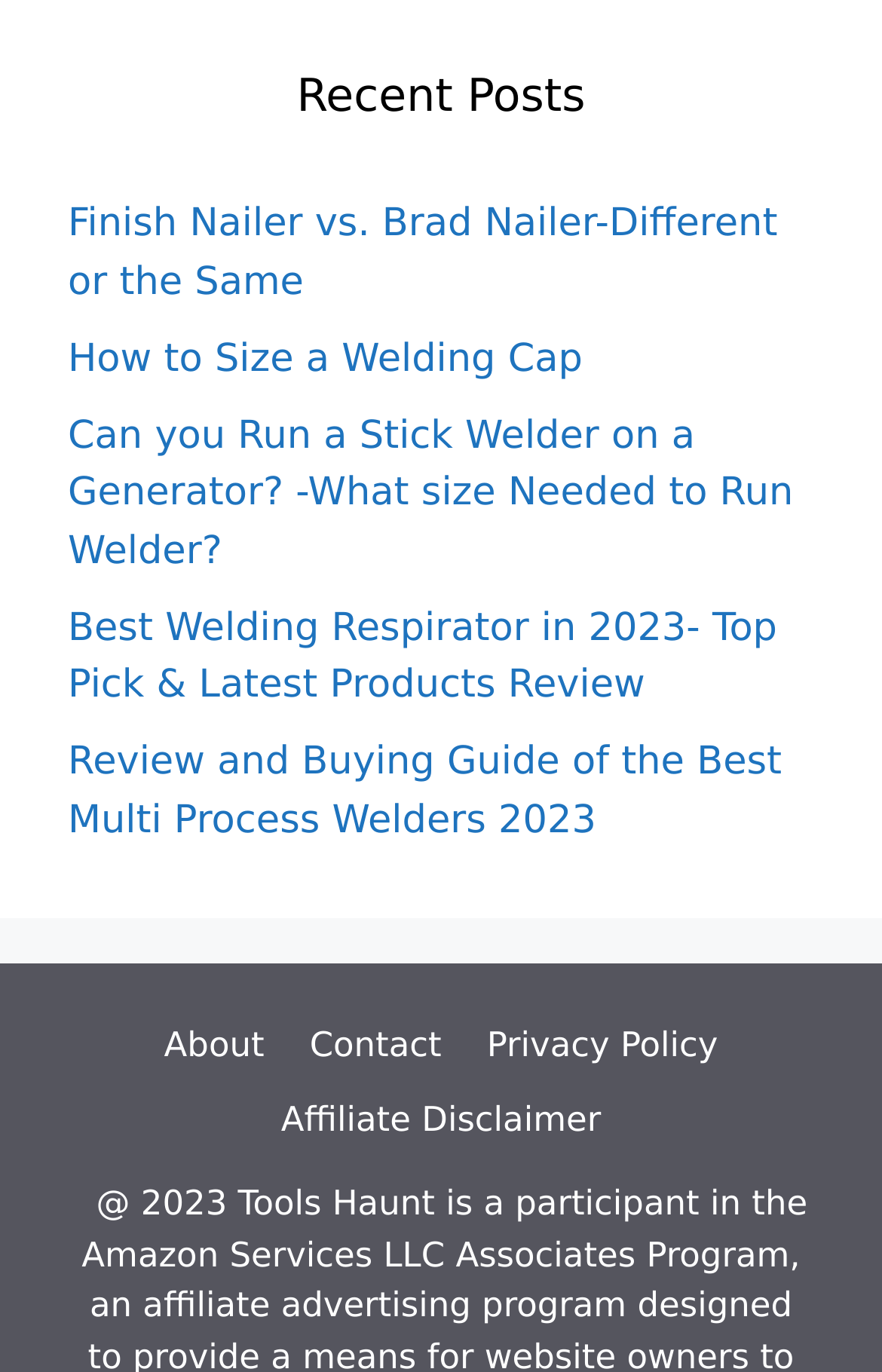How many links are under 'Recent Posts'?
Based on the image, answer the question with as much detail as possible.

I counted the number of links under the 'Recent Posts' heading, which are 'Finish Nailer vs. Brad Nailer-Different or the Same', 'How to Size a Welding Cap', 'Can you Run a Stick Welder on a Generator? -What size Needed to Run Welder?', 'Best Welding Respirator in 2023- Top Pick & Latest Products Review', and 'Review and Buying Guide of the Best Multi Process Welders 2023'.